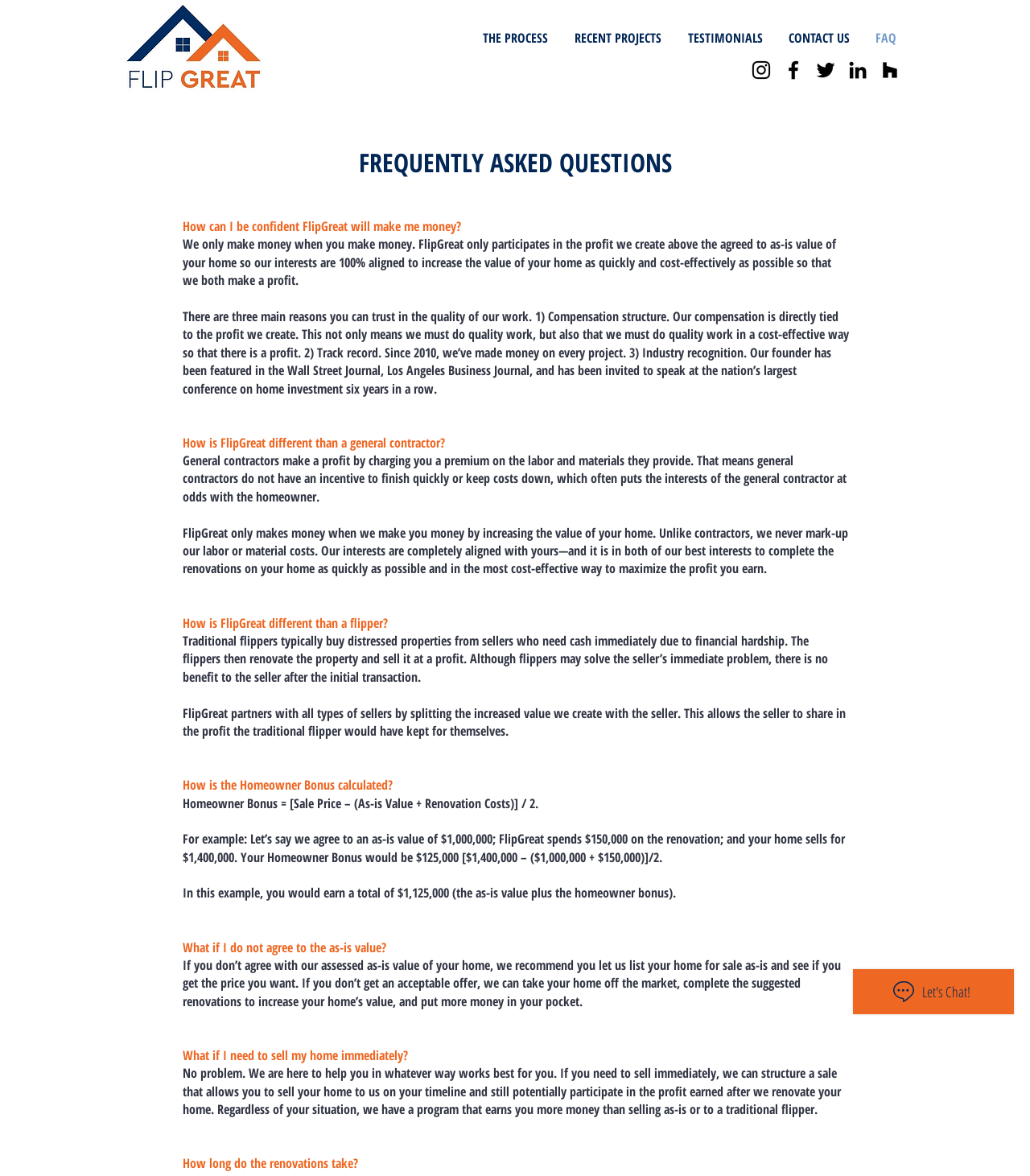Please analyze the image and give a detailed answer to the question:
How many social media links are there?

The social media links can be found in the 'Social Bar' section, which contains links to Instagram, Facebook, Twitter, LinkedIn, and Houzz. Therefore, there are 5 social media links in total.